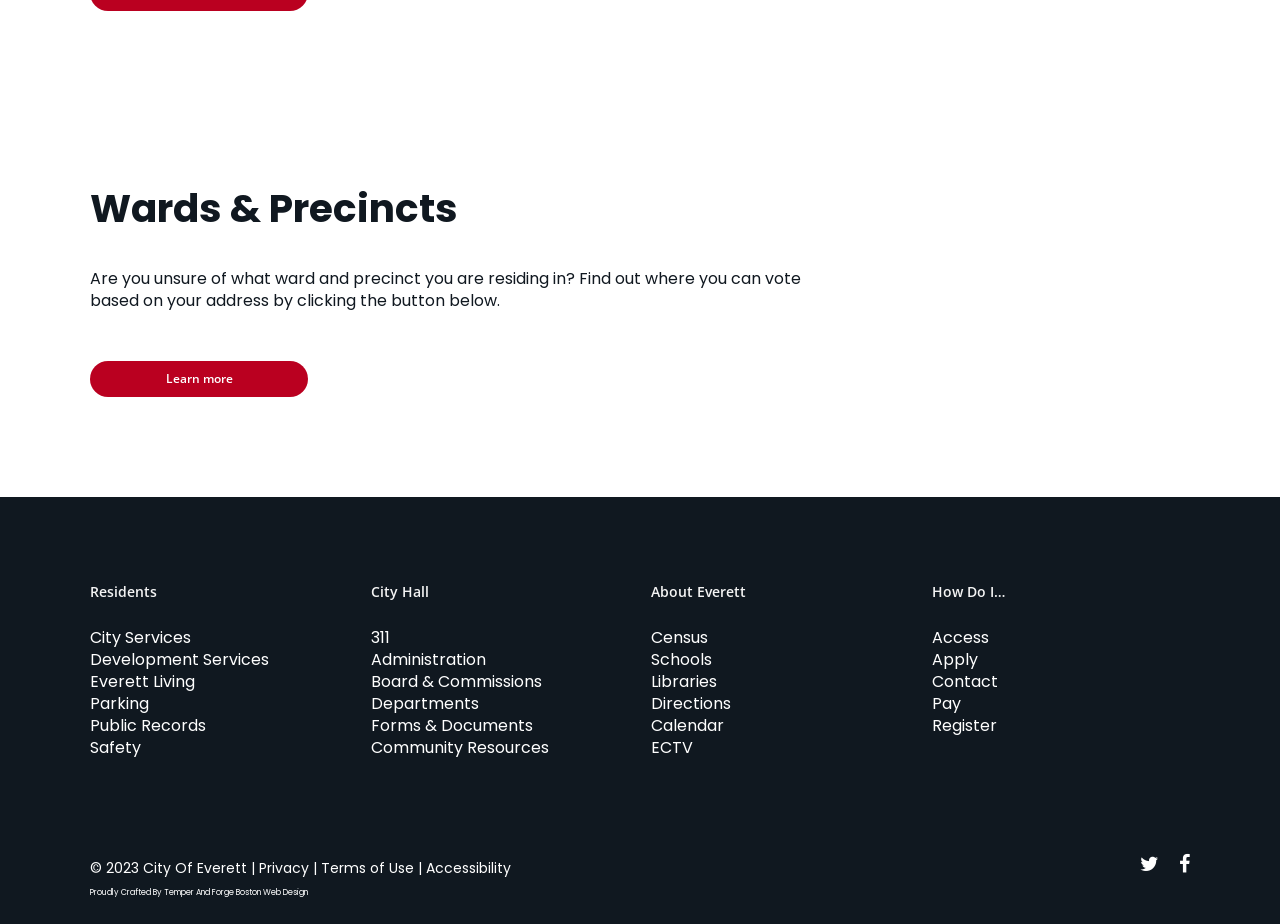Locate the bounding box coordinates of the clickable area needed to fulfill the instruction: "Go to the Home page".

None